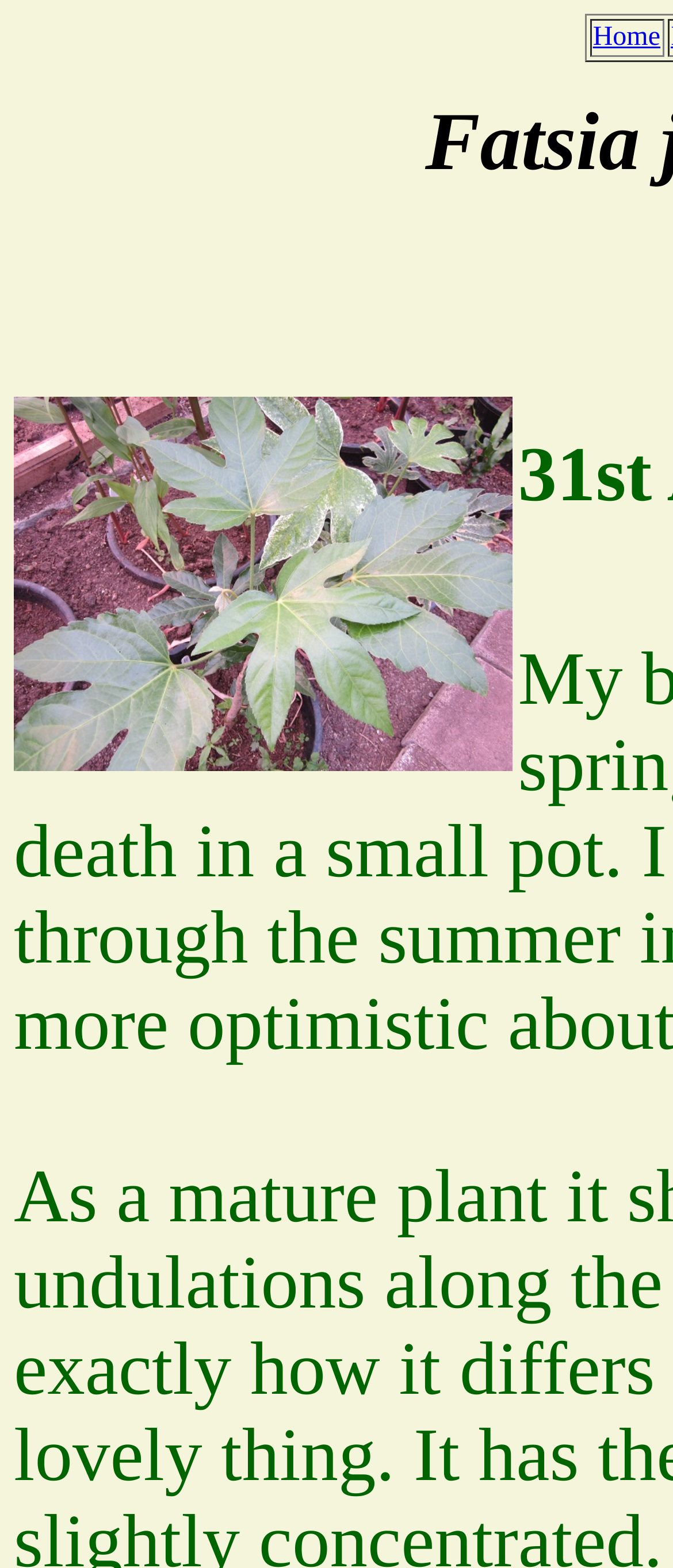From the screenshot, find the bounding box of the UI element matching this description: "Home". Supply the bounding box coordinates in the form [left, top, right, bottom], each a float between 0 and 1.

[0.881, 0.014, 0.981, 0.033]